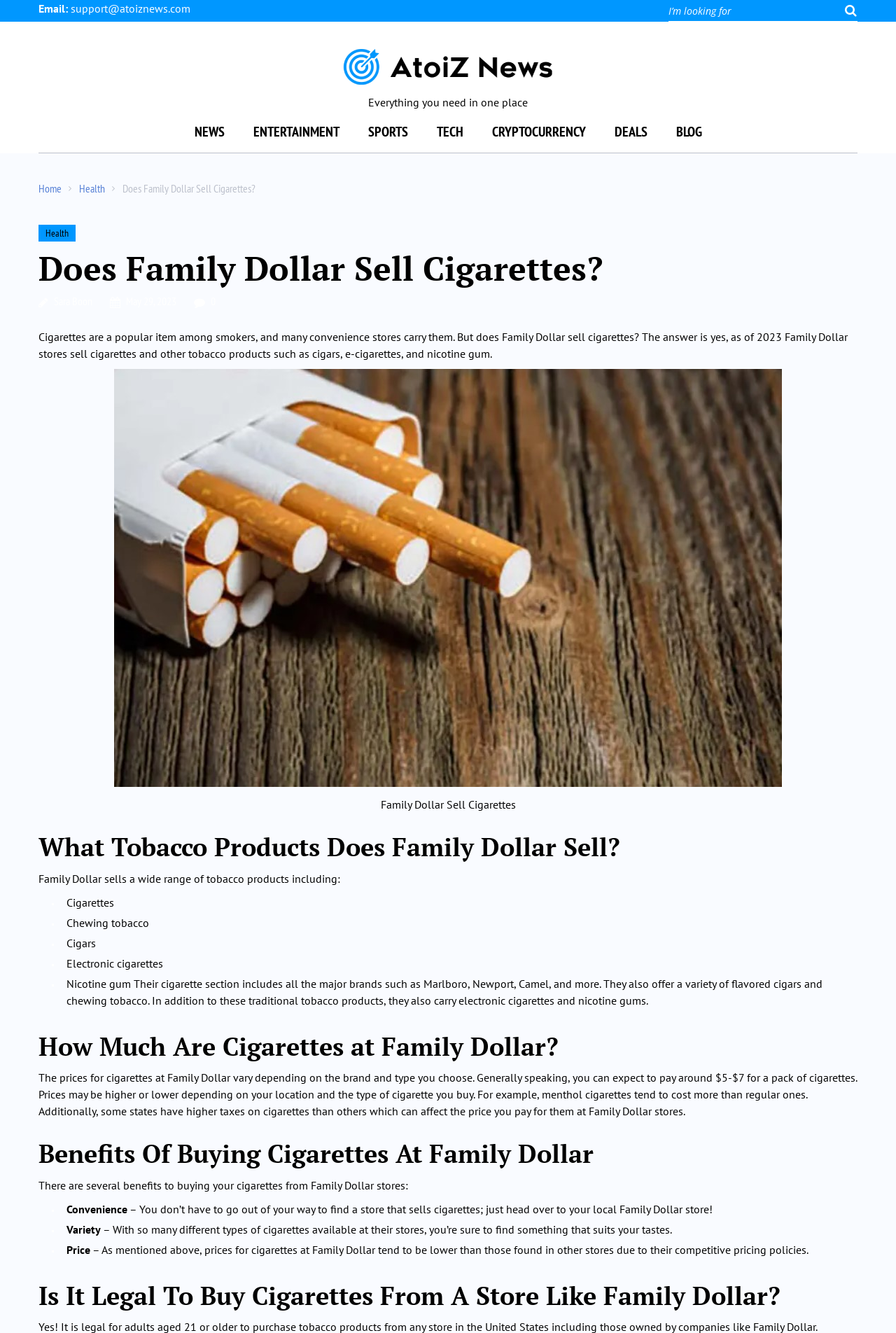Give a concise answer using only one word or phrase for this question:
What is the name of the website?

AtoiZ News